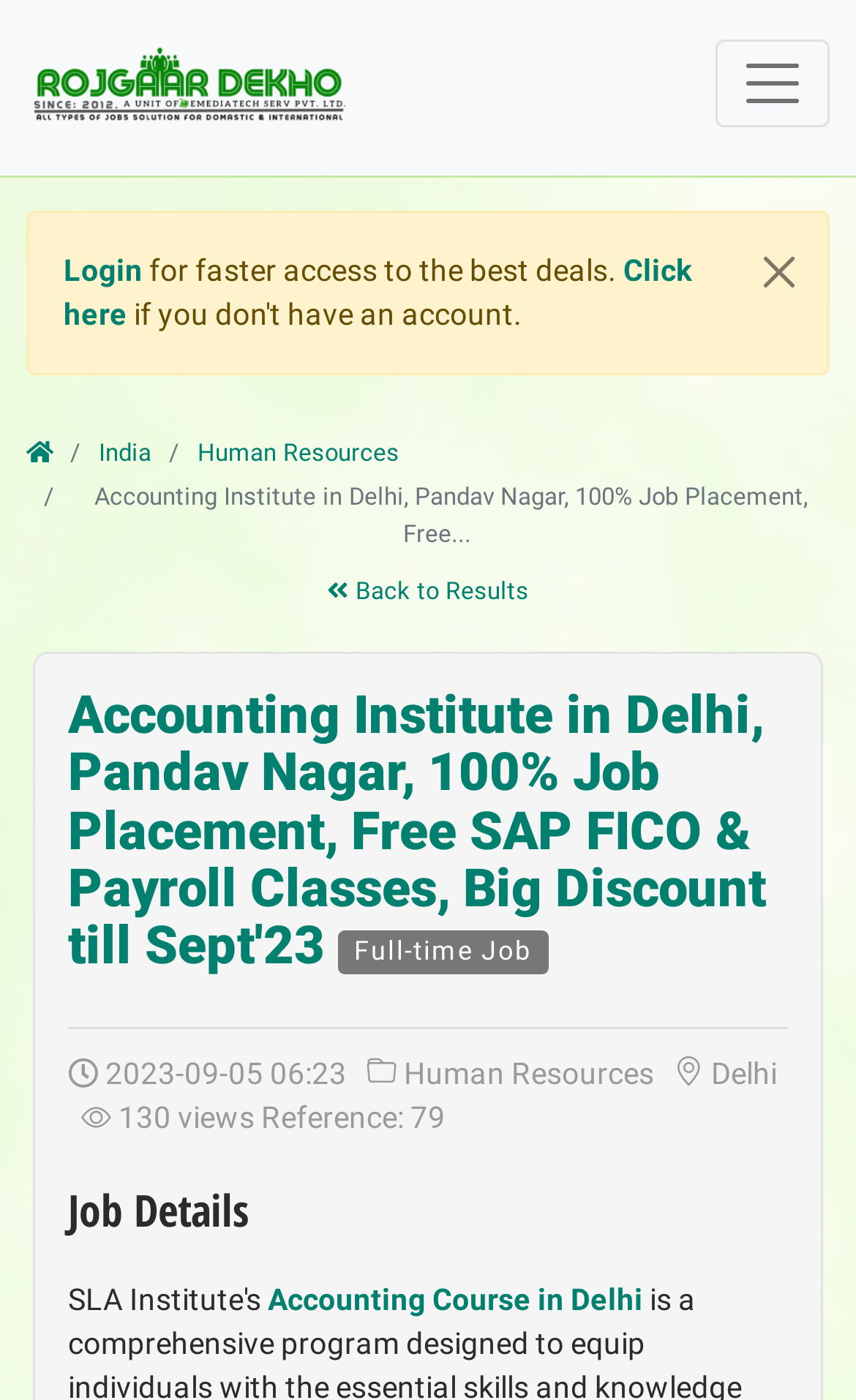Identify the webpage's primary heading and generate its text.

Accounting Institute in Delhi, Pandav Nagar, 100% Job Placement, Free SAP FICO & Payroll Classes, Big Discount till Sept'23 Full-time Job